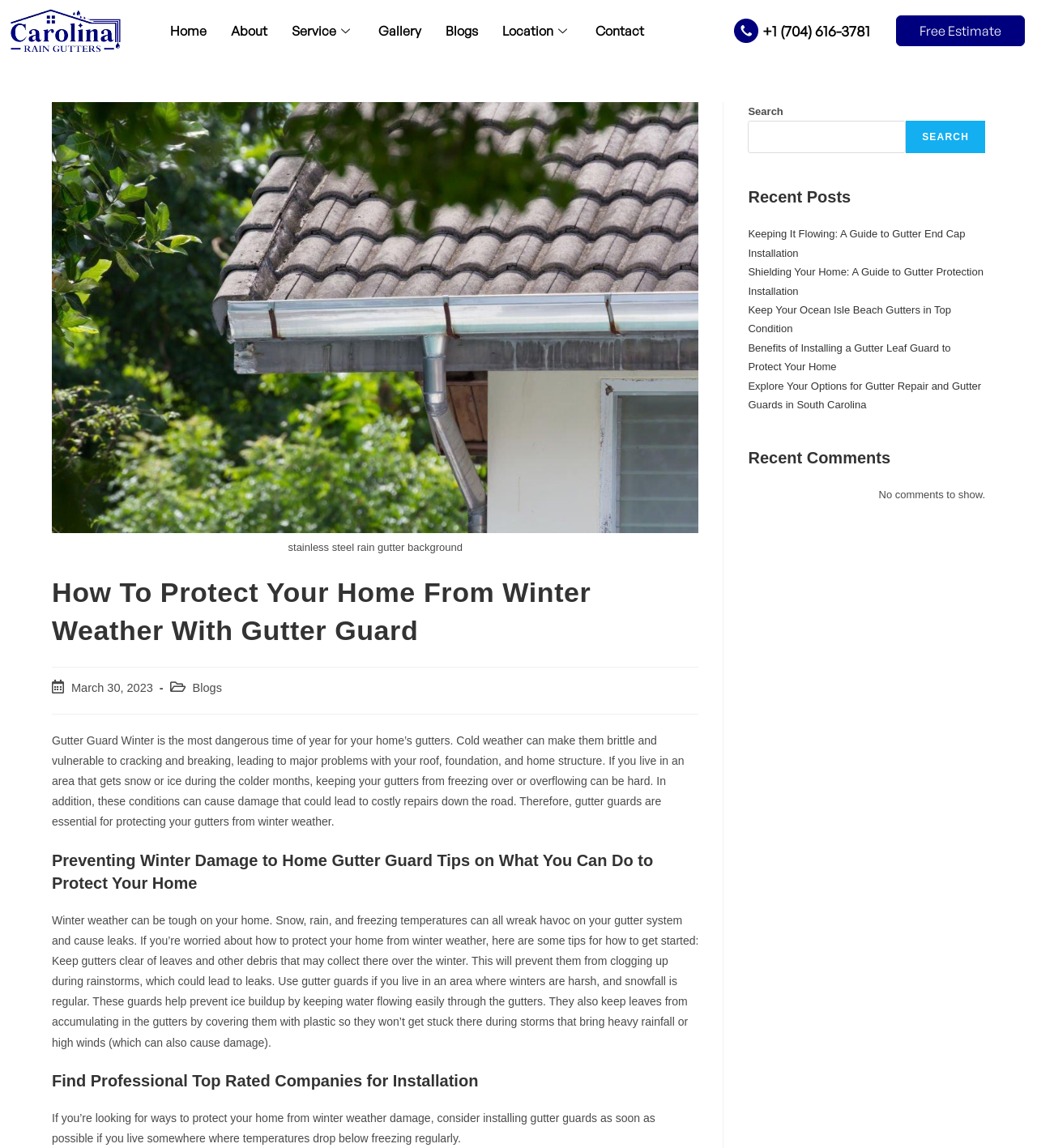Locate the bounding box coordinates of the segment that needs to be clicked to meet this instruction: "Read the 'Keeping It Flowing: A Guide to Gutter End Cap Installation' blog post".

[0.721, 0.199, 0.931, 0.226]